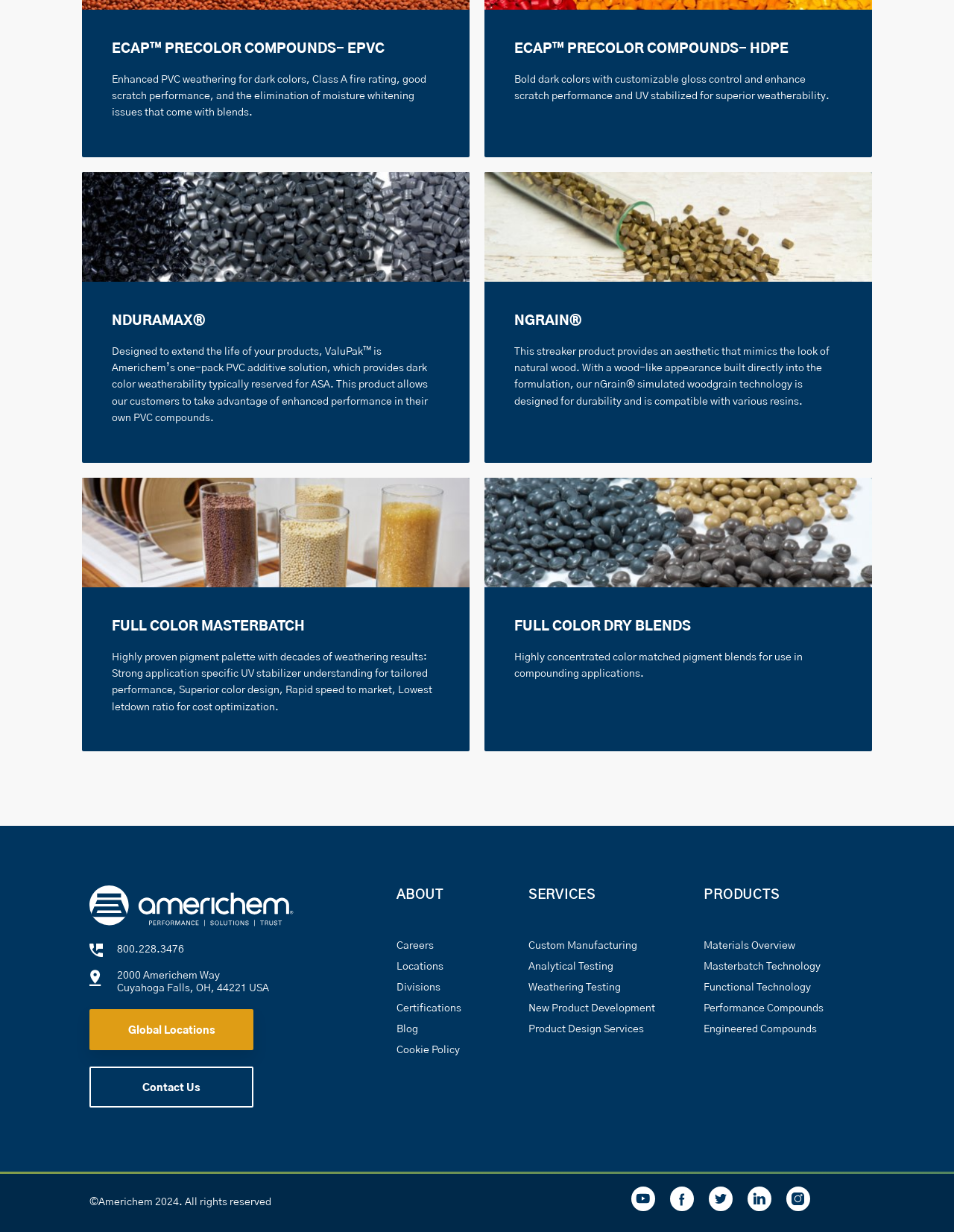Given the element description, predict the bounding box coordinates in the format (top-left x, top-left y, bottom-right x, bottom-right y). Make sure all values are between 0 and 1. Here is the element description: parent_node: 800.228.3476

[0.094, 0.719, 0.308, 0.752]